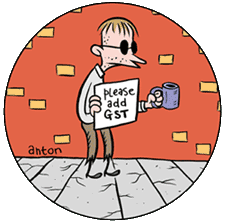Detail all significant aspects of the image you see.

The image features a cartoon illustration by Anton, depicting a man standing against a brick wall. He wears sunglasses and has a serious expression, holding a sign that reads "please add GST" in one hand while clutching a mug in the other. The background is a simple, vibrant red wall with yellow bricks, and the ground is illustrated with a cobbled effect, adding texture to the scene. This artwork likely addresses topics related to taxation, specifically the Goods and Services Tax (GST), reflecting on the implications and public sentiments surrounding this tax system in a humorous manner. The circular framing of the image emphasizes the character, drawing attention to his message.